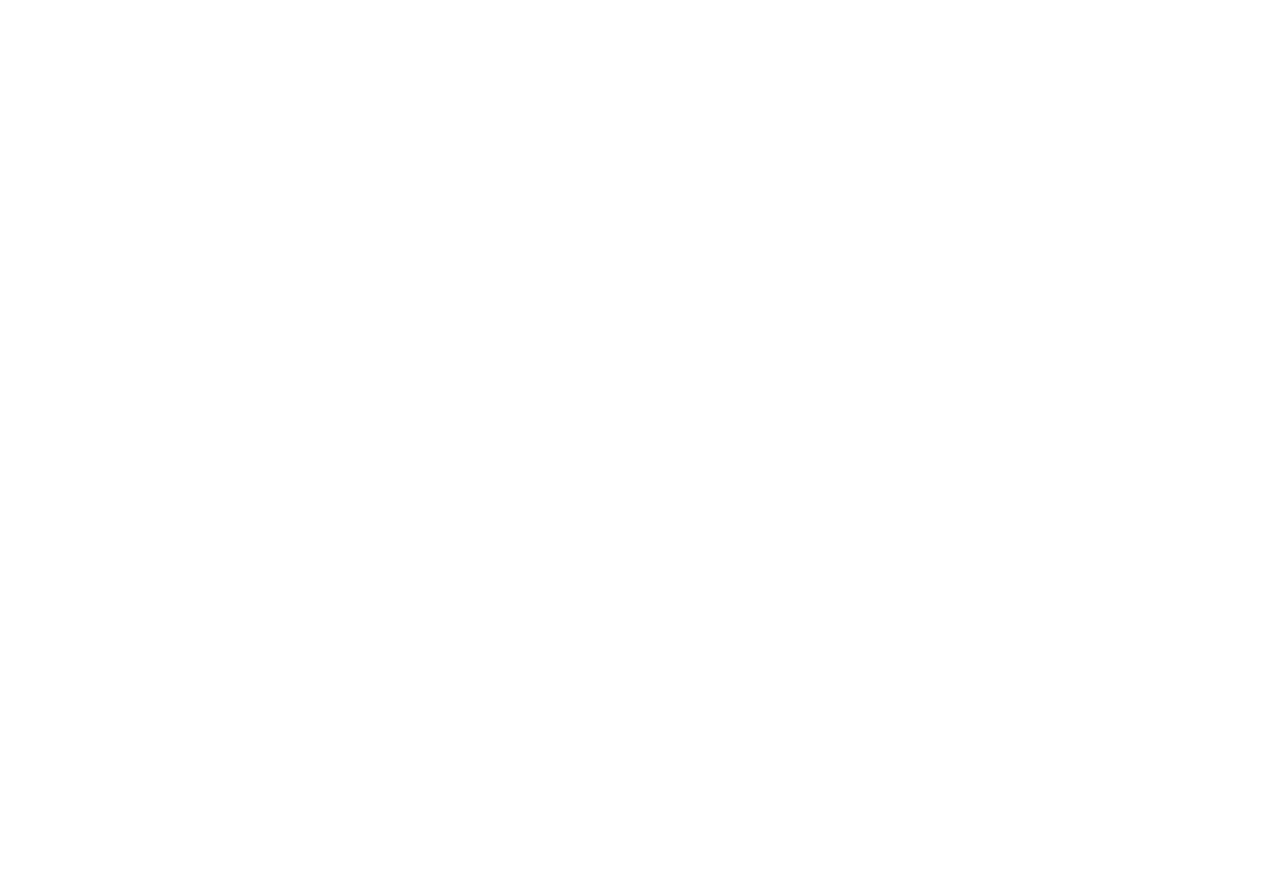Identify the bounding box of the UI component described as: "Solutions".

[0.597, 0.696, 0.715, 0.734]